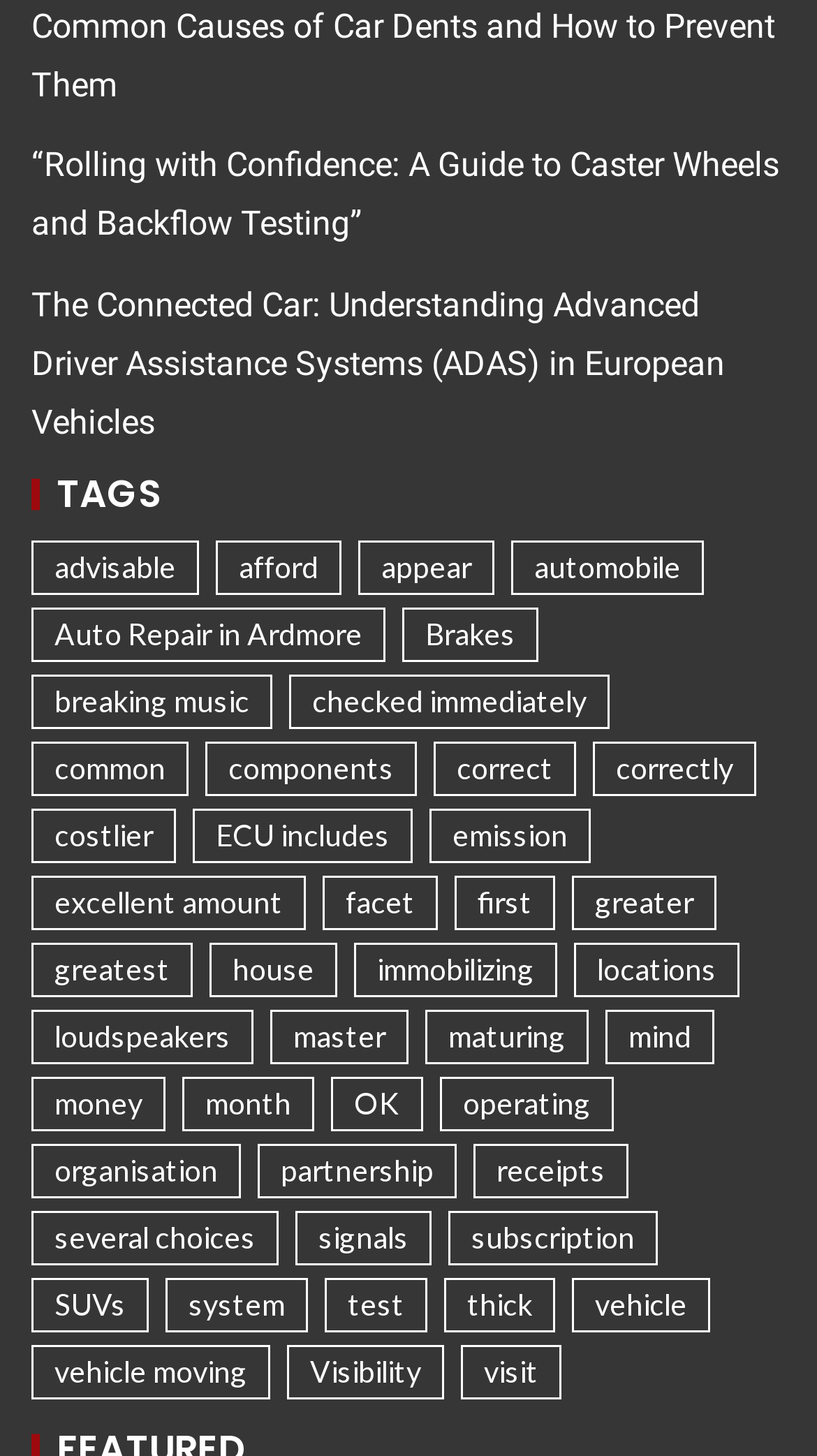Locate the bounding box coordinates of the UI element described by: "Auto Repair in Ardmore". Provide the coordinates as four float numbers between 0 and 1, formatted as [left, top, right, bottom].

[0.038, 0.418, 0.472, 0.455]